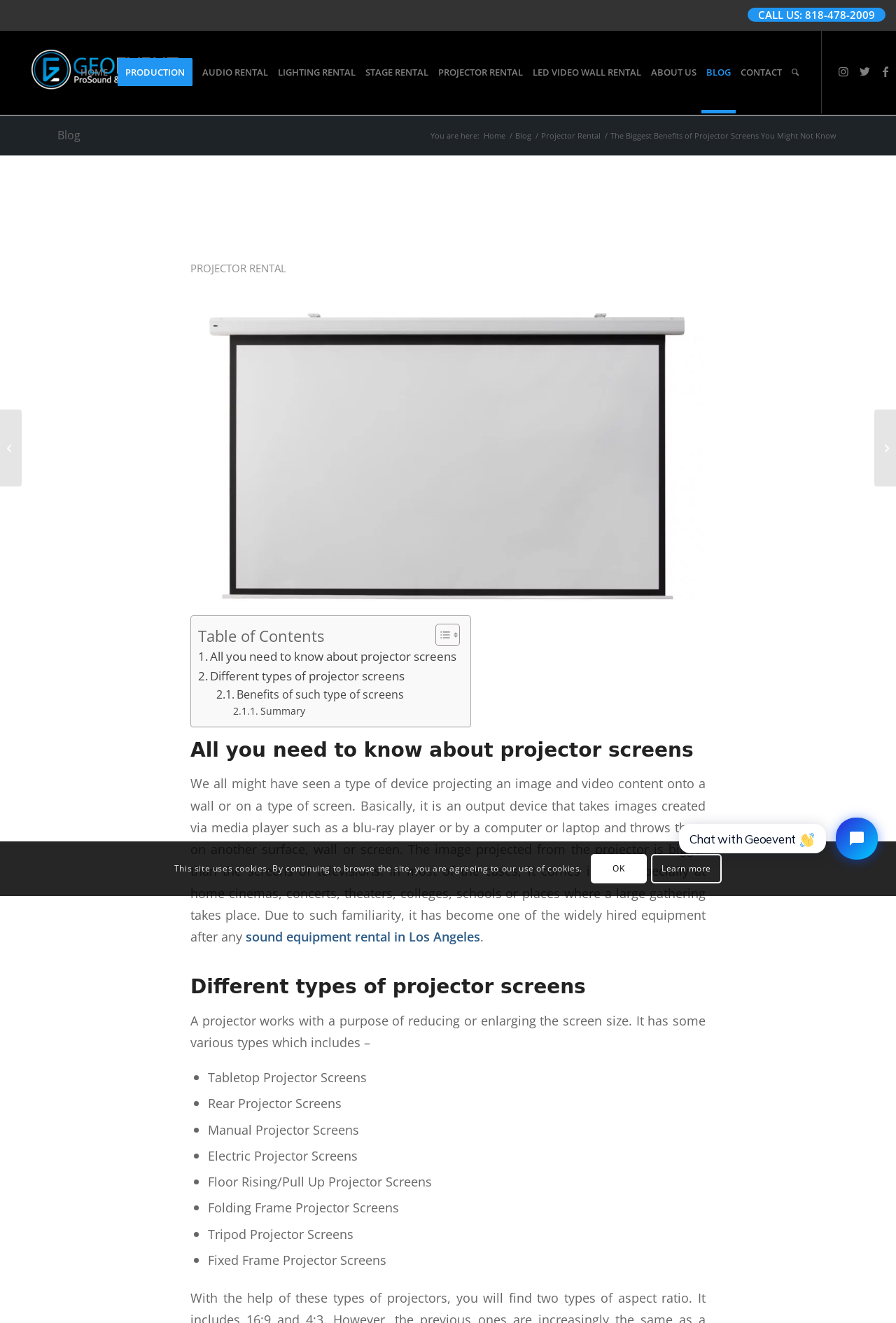Give an in-depth explanation of the webpage layout and content.

This webpage is a blog post titled "The Biggest Benefits of Projector Screens You Might Not Know" from Geoevent, a company that offers projector screen rental in Los Angeles. At the top of the page, there is a navigation menu with links to various sections of the website, including "Home", "Production", "Audio Rental", "Lighting Rental", "Stage Rental", "Projector Rental", "LED Video Wall Rental", "About Us", "Blog", and "Contact". Below the navigation menu, there is a search bar and social media links to Instagram, Twitter, and Facebook.

The main content of the page is divided into sections, starting with a brief introduction to projector screens and their uses. The first section, "All you need to know about projector screens", provides an overview of projector screens, including their functionality and common uses. This section is followed by a table of contents with links to different parts of the article.

The next section, "Different types of projector screens", lists various types of projector screens, including tabletop, rear, manual, electric, floor rising, folding frame, tripod, and fixed frame screens. Each type is denoted by a bullet point and has a brief description.

The page also features a sidebar with links to other blog posts, including "Why Wireless Microphone Is In Trend These Days?" and "Stage rental in Los Angeles". At the bottom of the page, there is a notice about the use of cookies on the website, with options to "OK" or "Learn more". Additionally, there is a chat window from Tidio Chat.